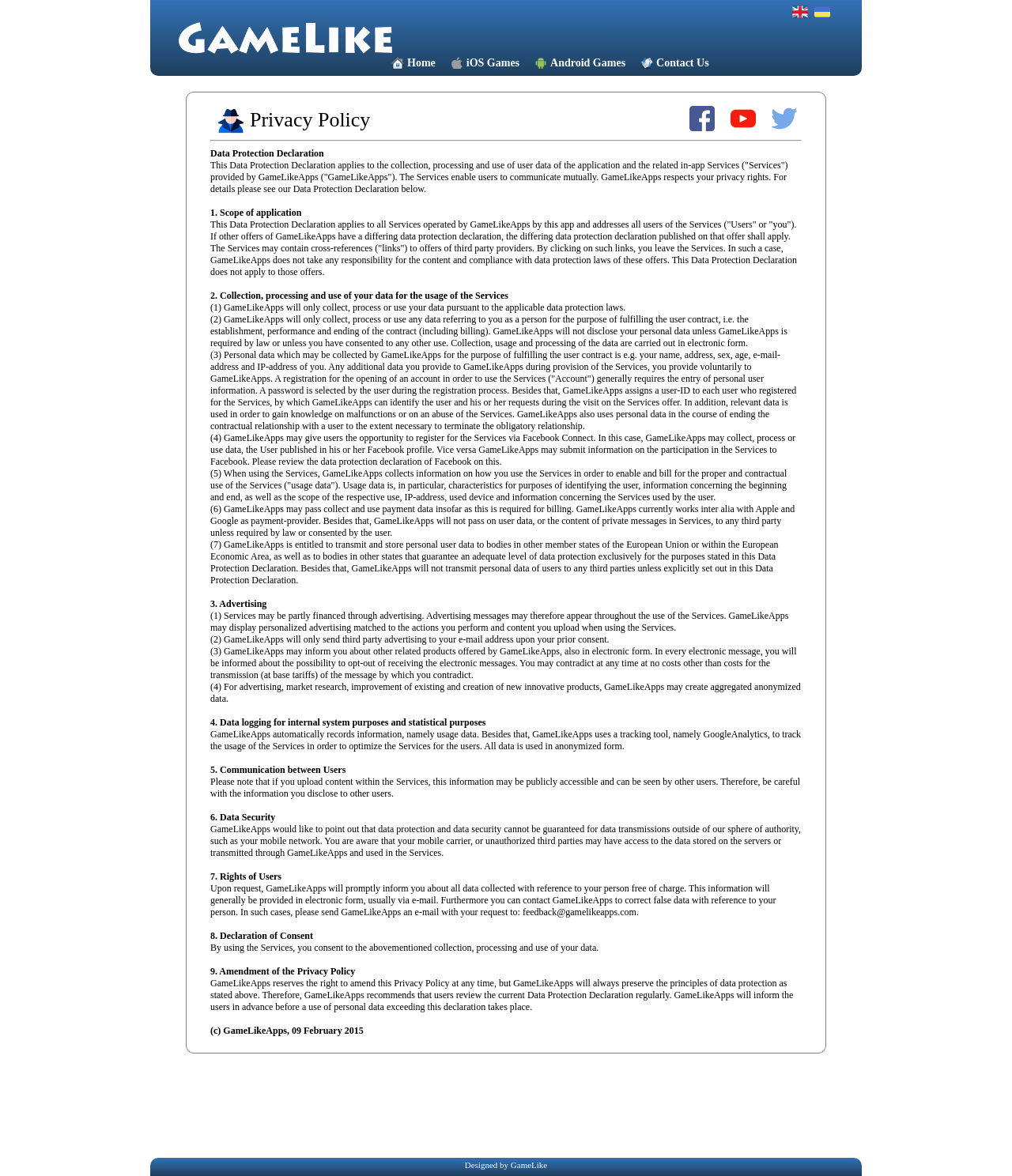What is the main topic of this webpage?
Use the screenshot to answer the question with a single word or phrase.

Privacy Policy